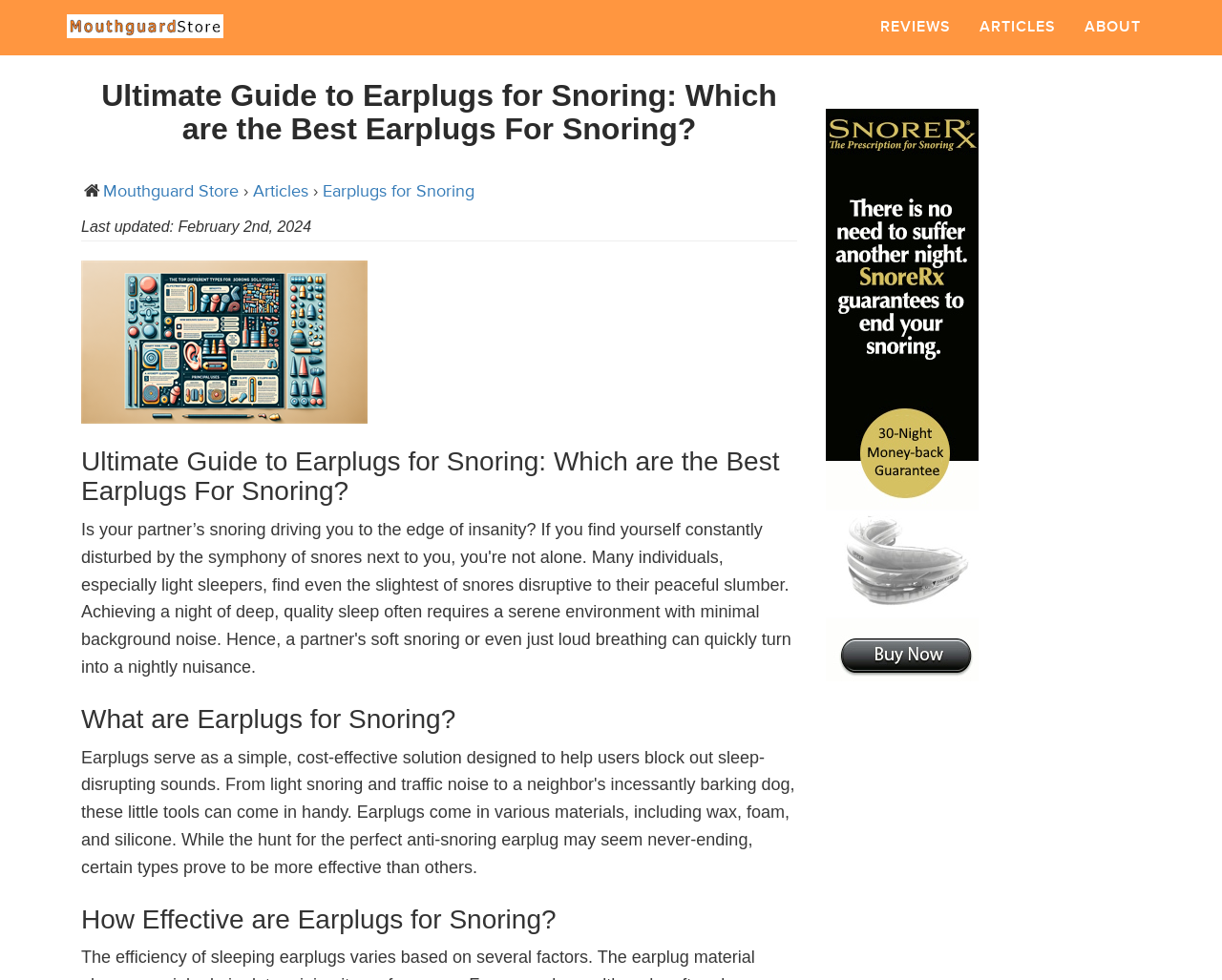Respond to the following question using a concise word or phrase: 
What is the date of the last update?

February 2nd, 2024